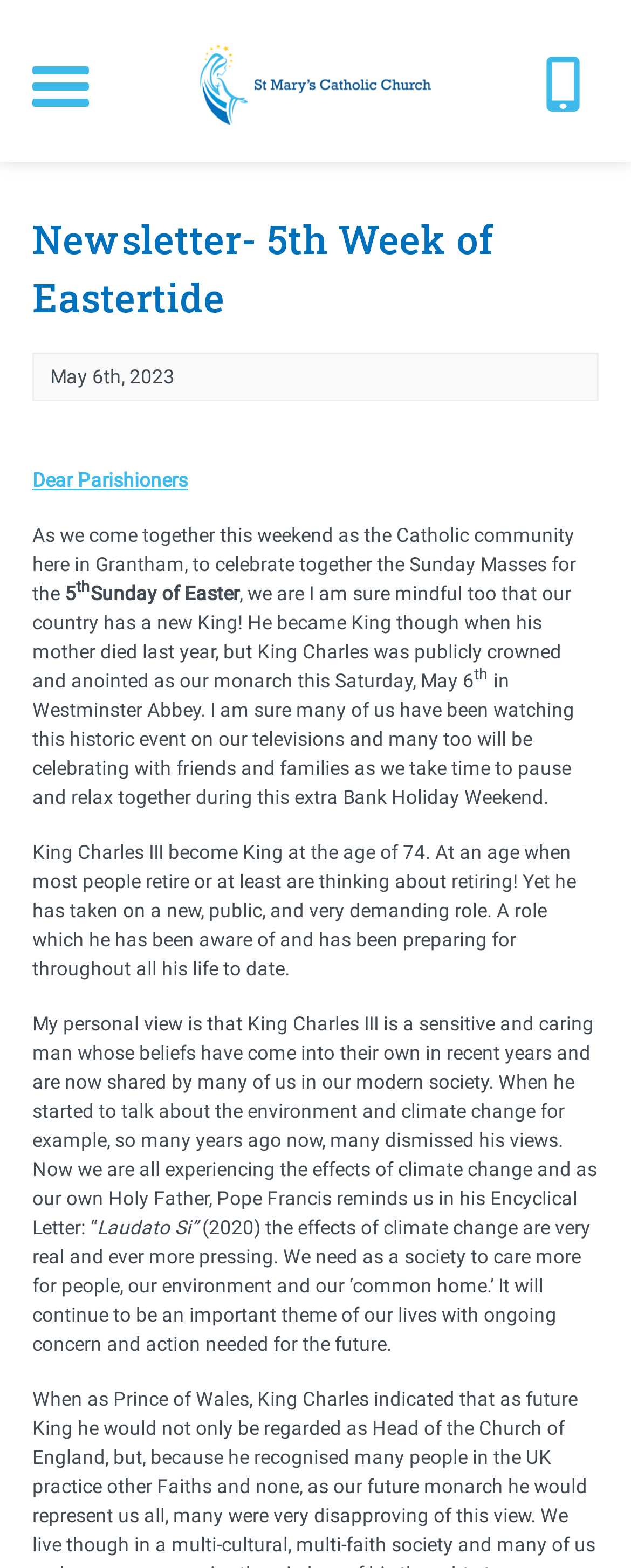Where was King Charles III crowned and anointed?
Provide an in-depth and detailed explanation in response to the question.

I found the location 'Westminster Abbey' in the StaticText element with bounding box coordinates [0.051, 0.427, 0.91, 0.516]. This is likely the location where King Charles III was crowned and anointed, as mentioned in the text.